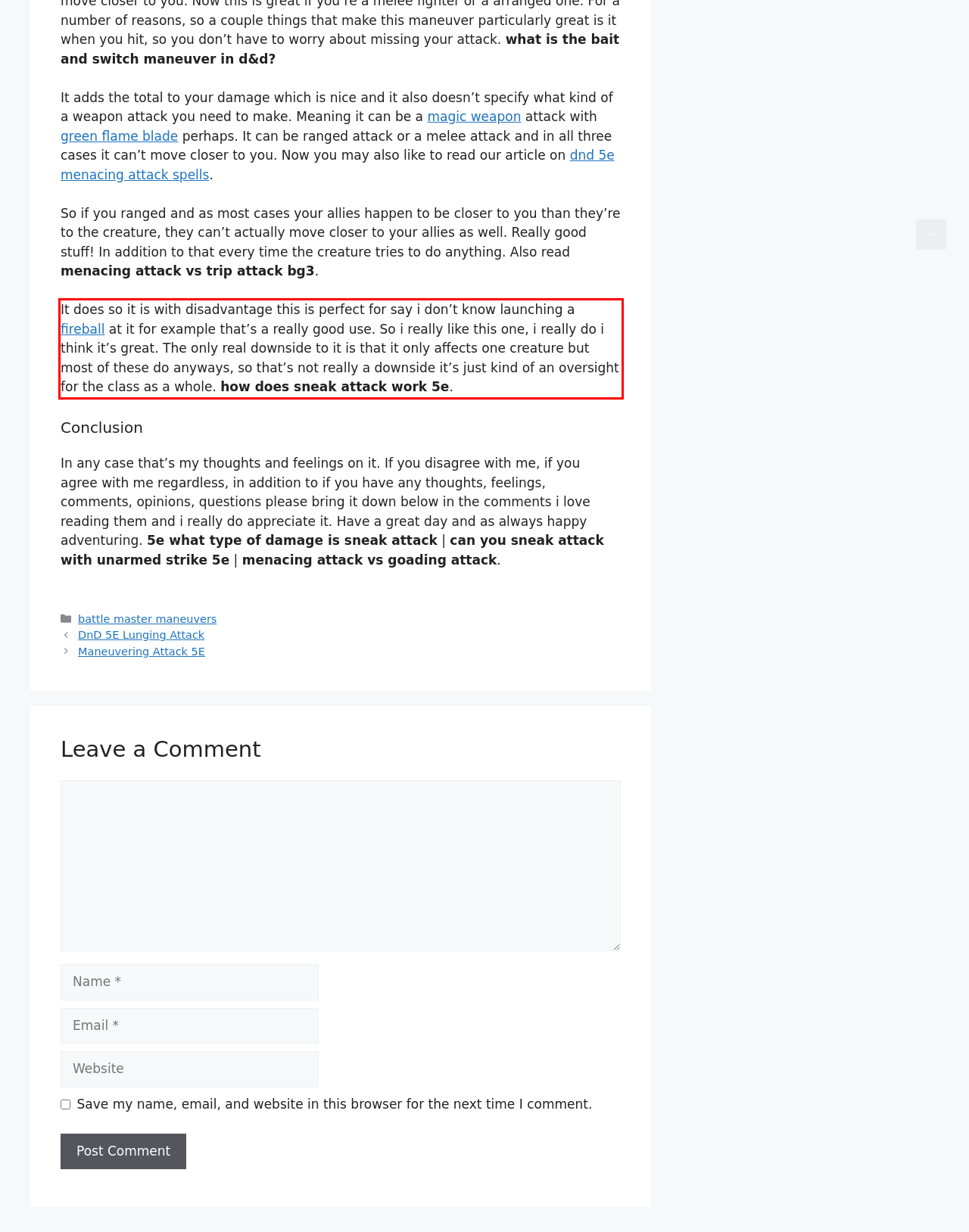Using the provided screenshot of a webpage, recognize the text inside the red rectangle bounding box by performing OCR.

It does so it is with disadvantage this is perfect for say i don’t know launching a fireball at it for example that’s a really good use. So i really like this one, i really do i think it’s great. The only real downside to it is that it only affects one creature but most of these do anyways, so that’s not really a downside it’s just kind of an oversight for the class as a whole. how does sneak attack work 5e.